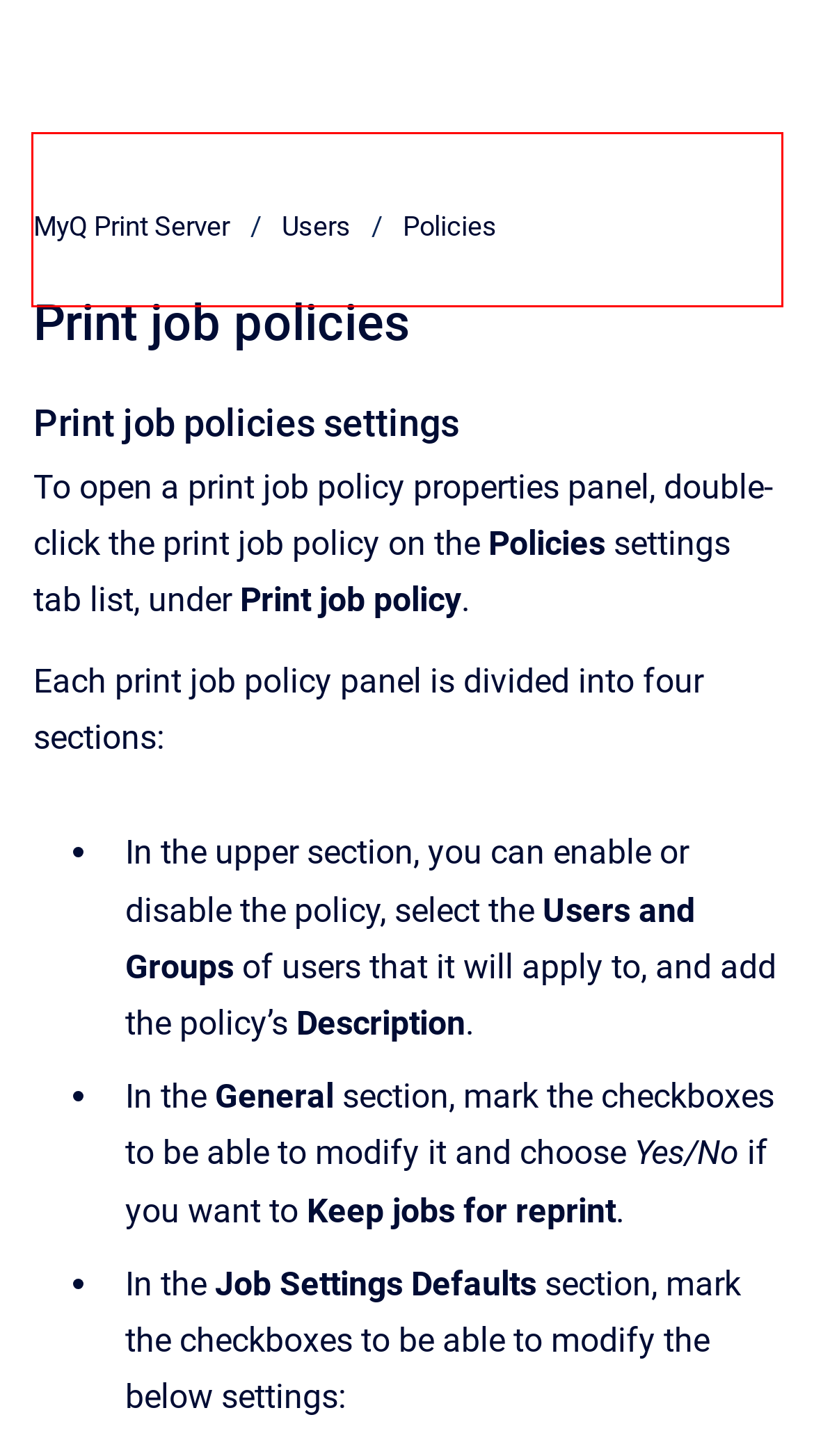Please extract the text content from the UI element enclosed by the red rectangle in the screenshot.

To open a print job policy properties panel, double- click the print job policy on the Policies settings tab list, under Print job policy.